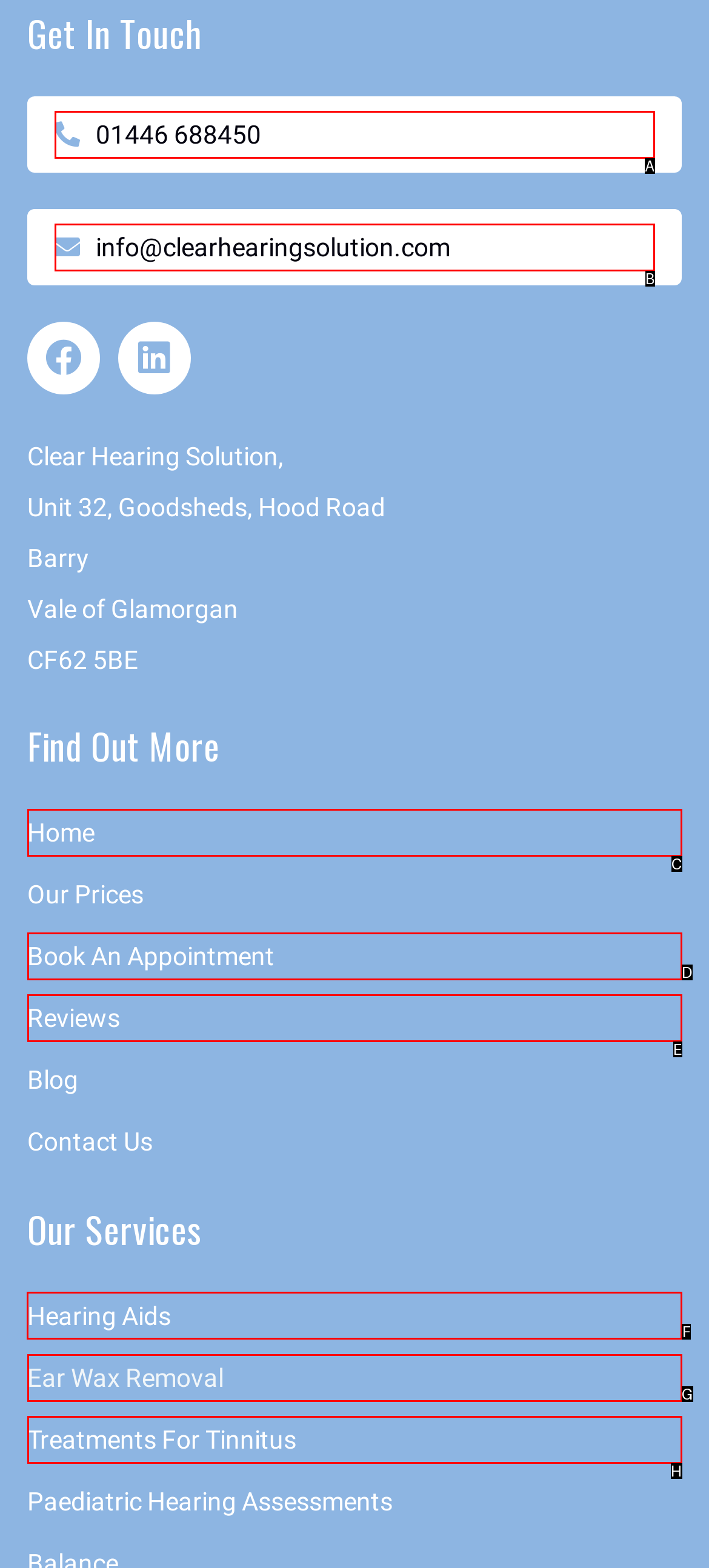To complete the instruction: Learn about Hearing Aids, which HTML element should be clicked?
Respond with the option's letter from the provided choices.

F